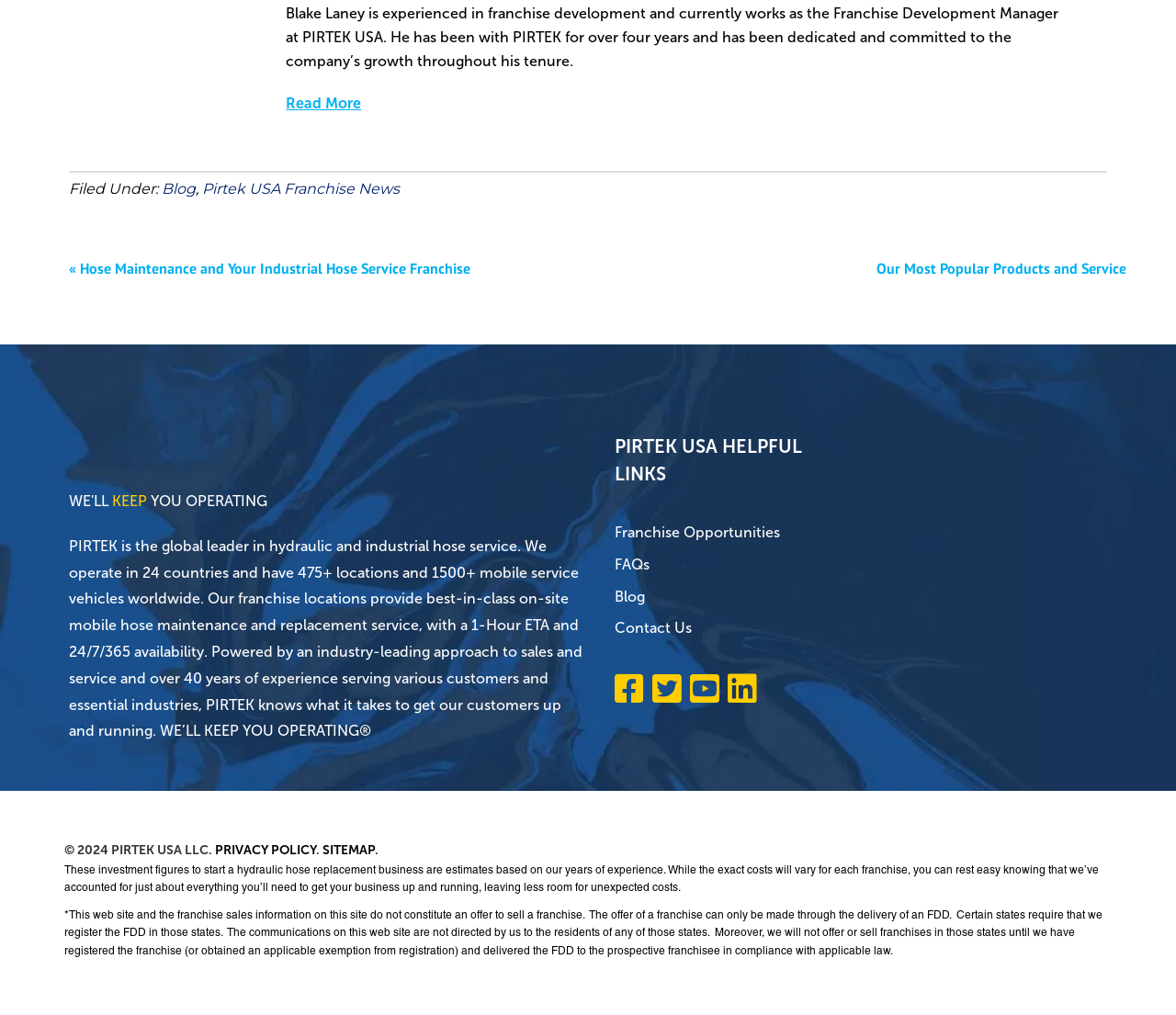Extract the bounding box coordinates of the UI element described: "Pirtek USA Franchise News". Provide the coordinates in the format [left, top, right, bottom] with values ranging from 0 to 1.

[0.172, 0.177, 0.34, 0.195]